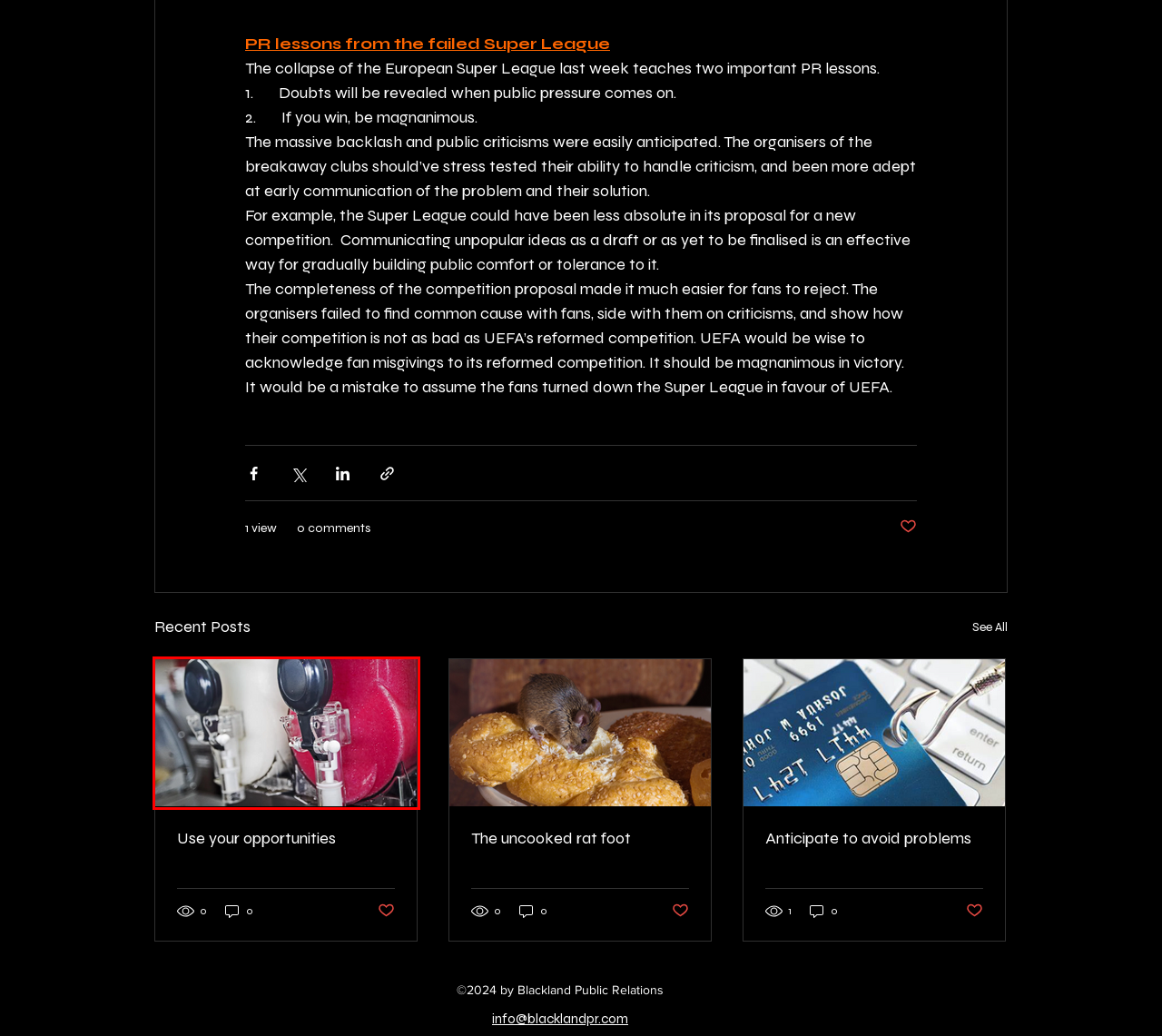Given a screenshot of a webpage featuring a red bounding box, identify the best matching webpage description for the new page after the element within the red box is clicked. Here are the options:
A. Anticipate to avoid problems
B. Blog | Blackland PR
C. CEO
D. Blackland Public Relations | public relations
E. Parliament Analysis | Blackland PR
F. The uncooked rat foot
G. Use your opportunities
H. Politics

G